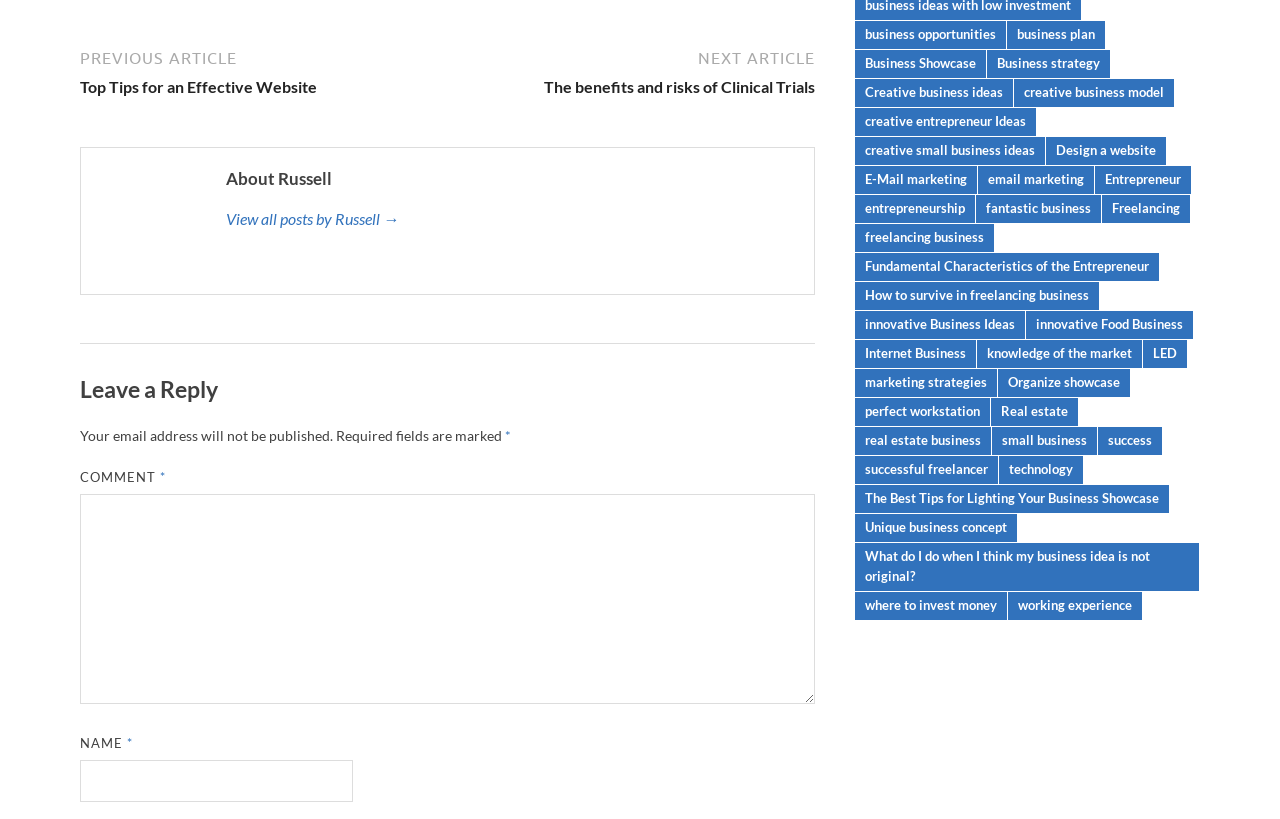Please identify the bounding box coordinates of the clickable element to fulfill the following instruction: "View all posts by Russell". The coordinates should be four float numbers between 0 and 1, i.e., [left, top, right, bottom].

[0.177, 0.252, 0.62, 0.282]